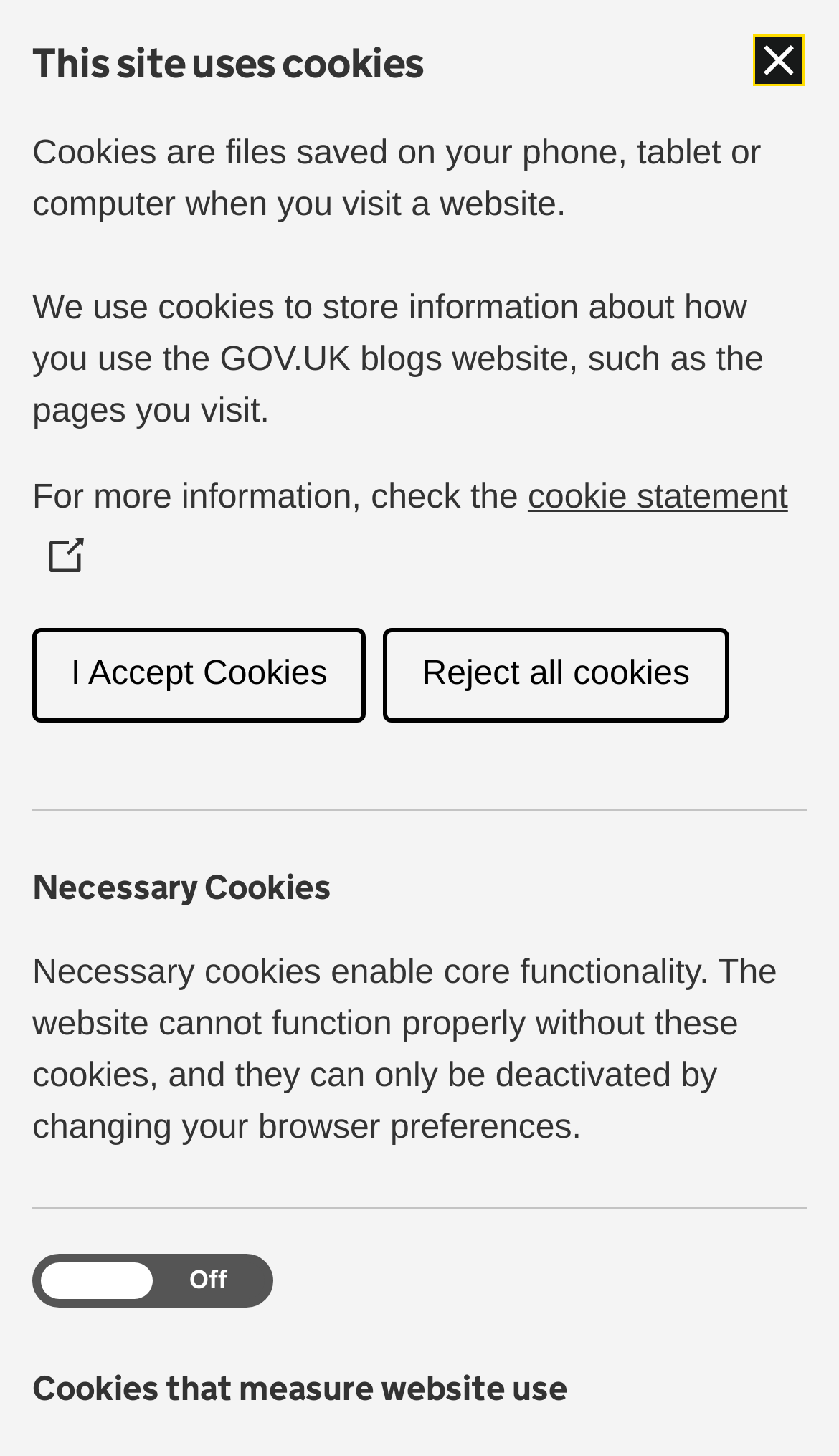Identify the bounding box coordinates for the element you need to click to achieve the following task: "Click the 'Public Health England' link". Provide the bounding box coordinates as four float numbers between 0 and 1, in the form [left, top, right, bottom].

[0.308, 0.272, 0.656, 0.298]